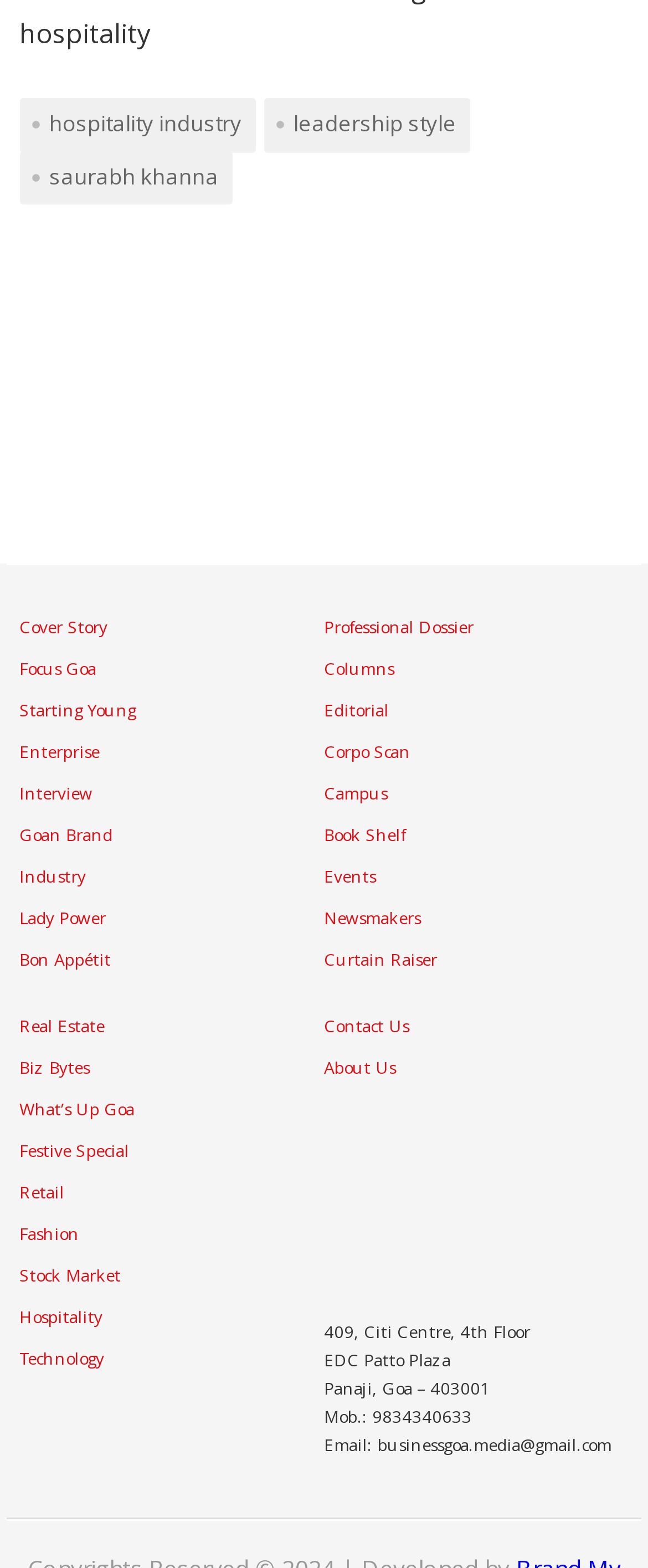Provide a brief response to the question below using a single word or phrase: 
What is the contact email?

businessgoa.media@gmail.com